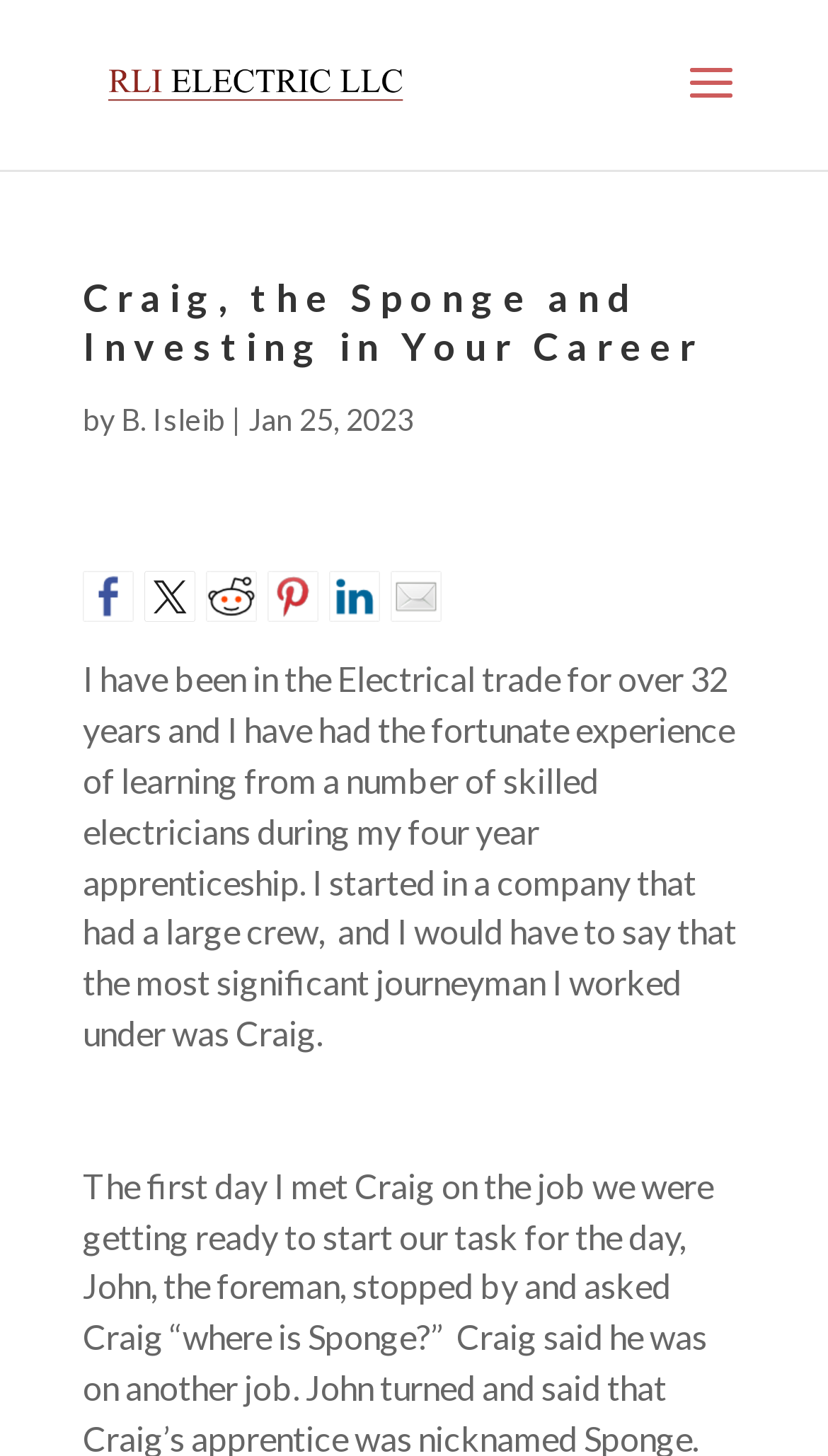Describe the webpage in detail, including text, images, and layout.

This webpage appears to be a personal blog or article page. At the top, there is a logo and a link to "RLI Electric" on the left, accompanied by a small image. Below this, there is a heading that reads "Craig, the Sponge and Investing in Your Career". 

To the right of the heading, there is a byline that includes the author's name, "B. Isleib", separated by a vertical bar, and the date "Jan 25, 2023". 

Below the heading, there are five social media links, each accompanied by a small icon, arranged horizontally from left to right: Facebook, Twitter, Reddit, Pinterest, and LinkedIn, followed by a mail icon. 

The main content of the page is a block of text that starts with "I have been in the Electrical trade for over 32 years..." and continues to describe the author's experience and apprenticeship in the electrical trade, mentioning a significant journeyman named Craig. This text block takes up most of the page's content area.